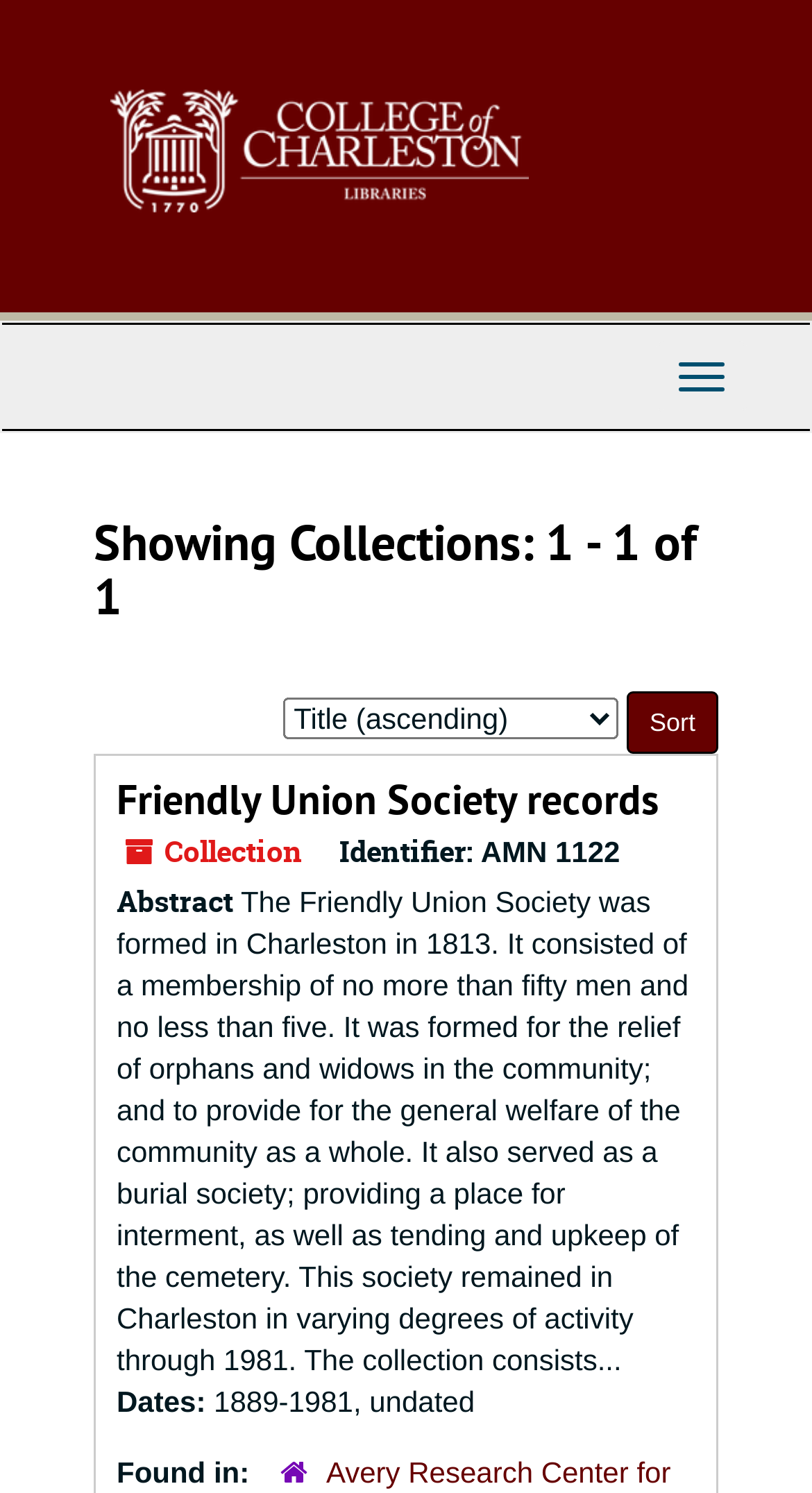What is the identifier of the collection?
Please answer the question with a detailed response using the information from the screenshot.

The text 'Identifier: AMN 1122' explicitly states the identifier of the collection.